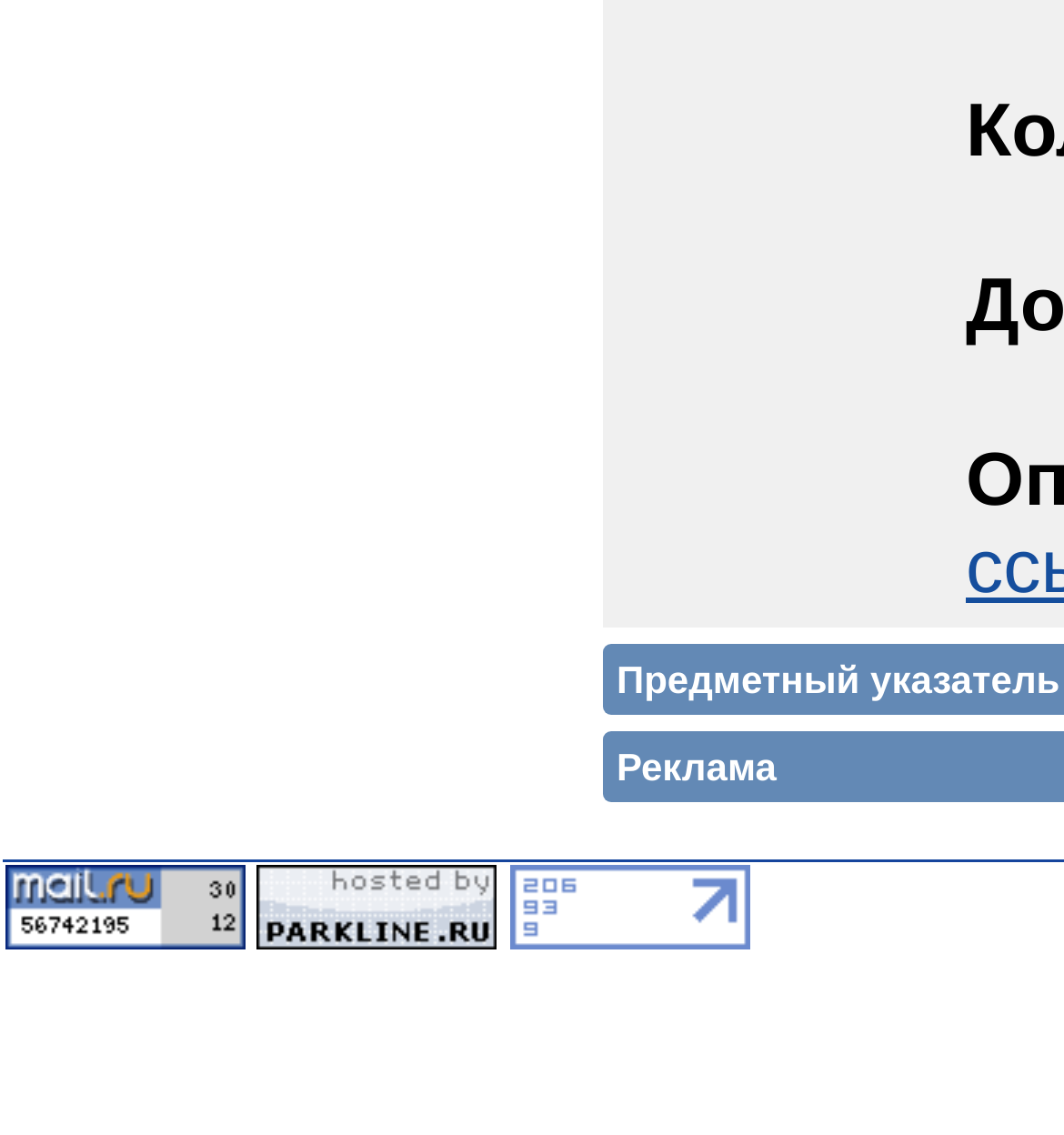How many blank images are there on the webpage?
Provide an in-depth and detailed answer to the question.

I counted the number of blank images on the webpage, which are located at the top and bottom. There are 3 blank images at the top and 1 blank image at the bottom. Therefore, there are 4 blank images in total.